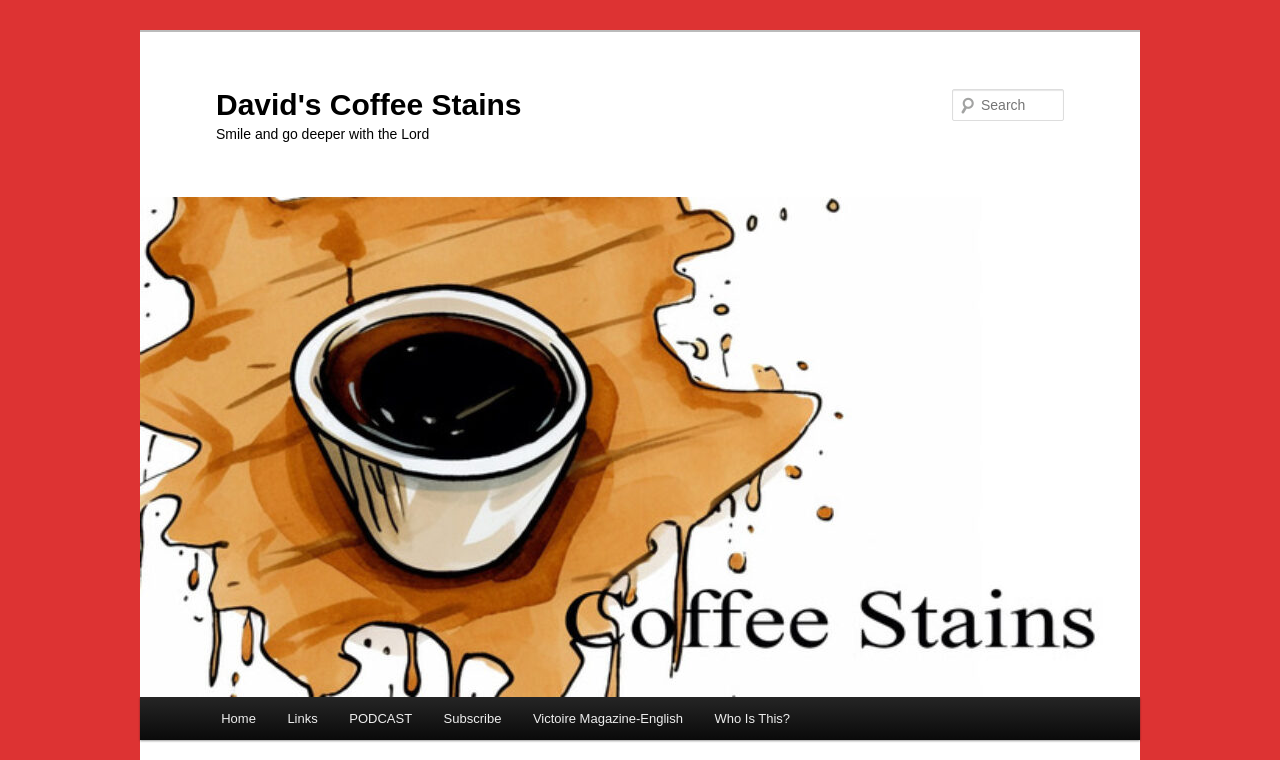What is the purpose of the textbox?
Give a comprehensive and detailed explanation for the question.

The textbox has a label 'Search' and is not required, indicating that it is likely used for searching content on the website.